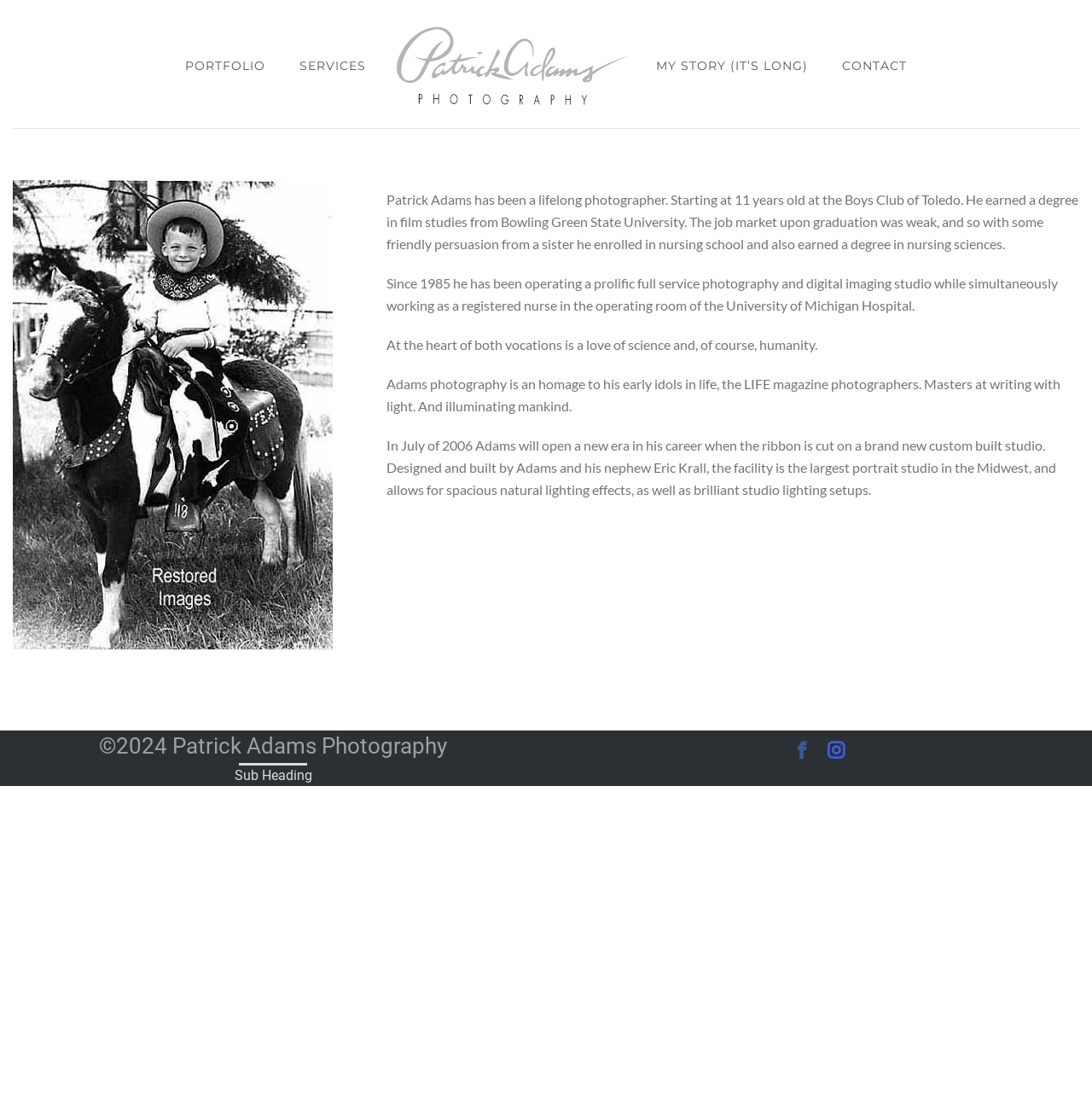What is the photographer's name?
Examine the image closely and answer the question with as much detail as possible.

The photographer's name is mentioned in the text as 'Patrick Adams has been a lifelong photographer...' and also in the link 'PATRICK SPENCER ADAMS MULTIMEDIA LLC'.